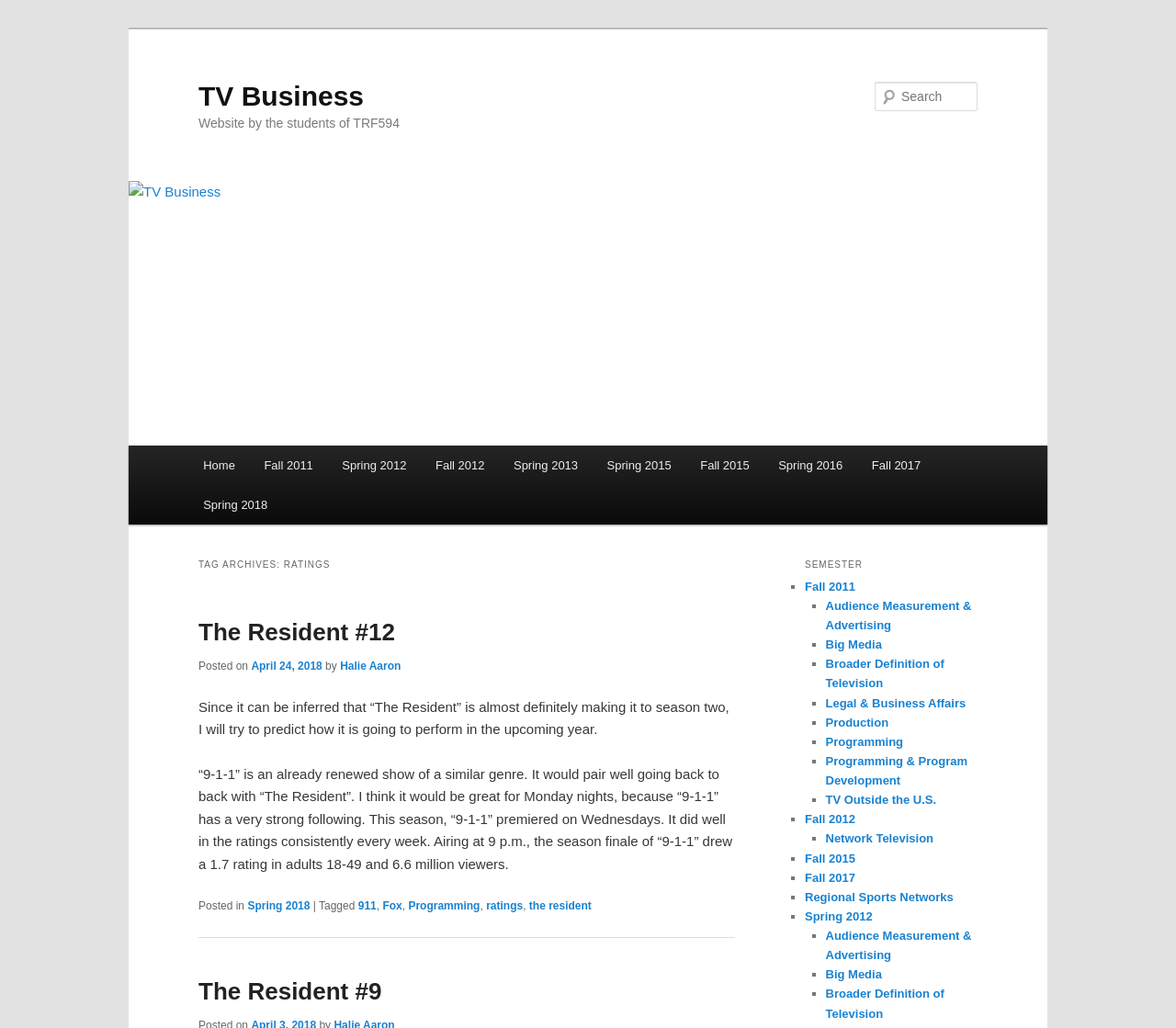Using the details from the image, please elaborate on the following question: What is the semester being referred to in the webpage?

The webpage has a section titled 'SEMESTER' and lists multiple semesters, including Fall 2011, Spring 2012, Fall 2012, and so on. Therefore, the webpage is referring to multiple semesters.